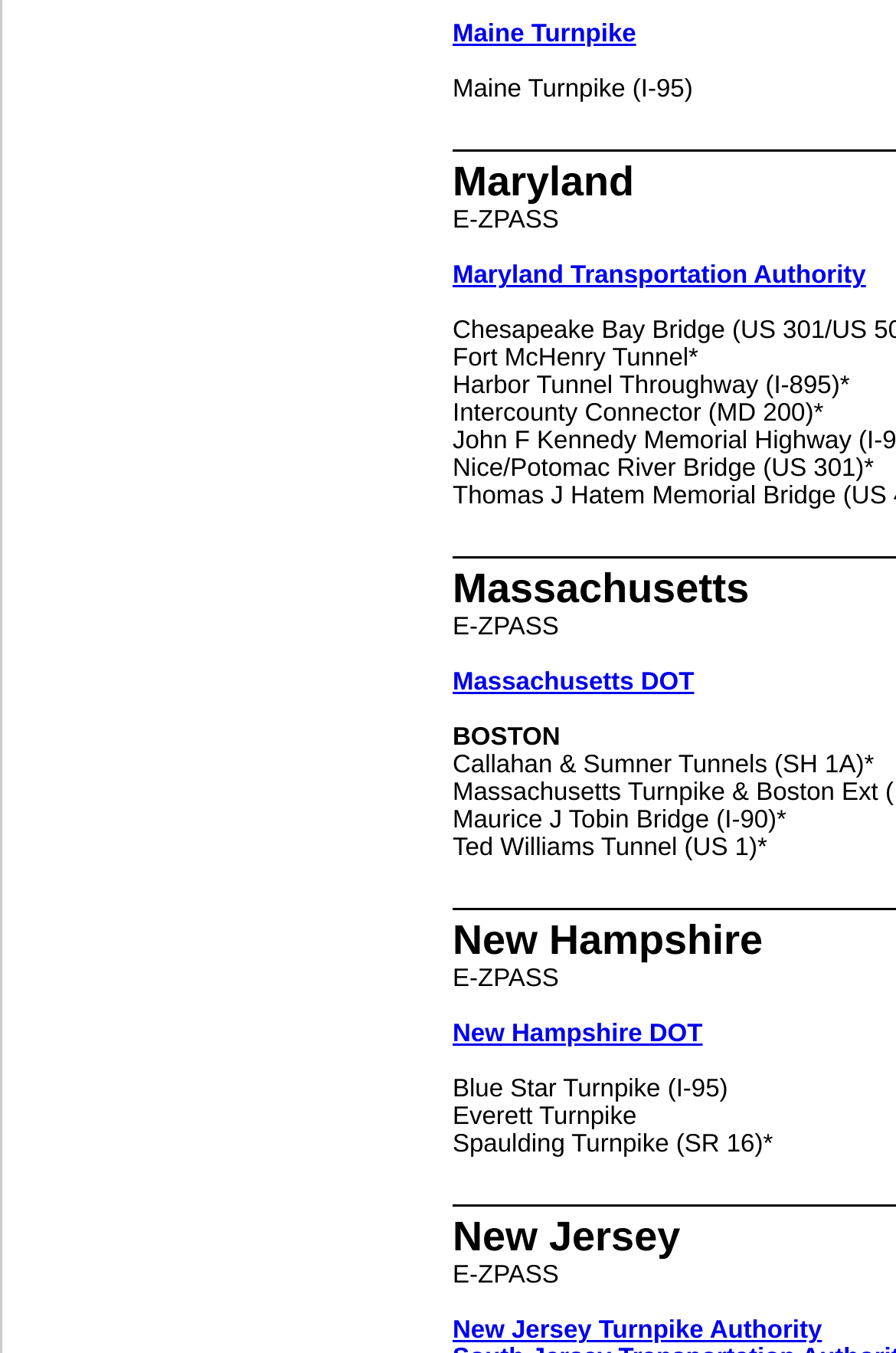What is the first state listed?
Analyze the image and deliver a detailed answer to the question.

The first state listed is Maine, which is indicated by the StaticText element 'Maine' with bounding box coordinates [0.505, 0.118, 0.708, 0.152].